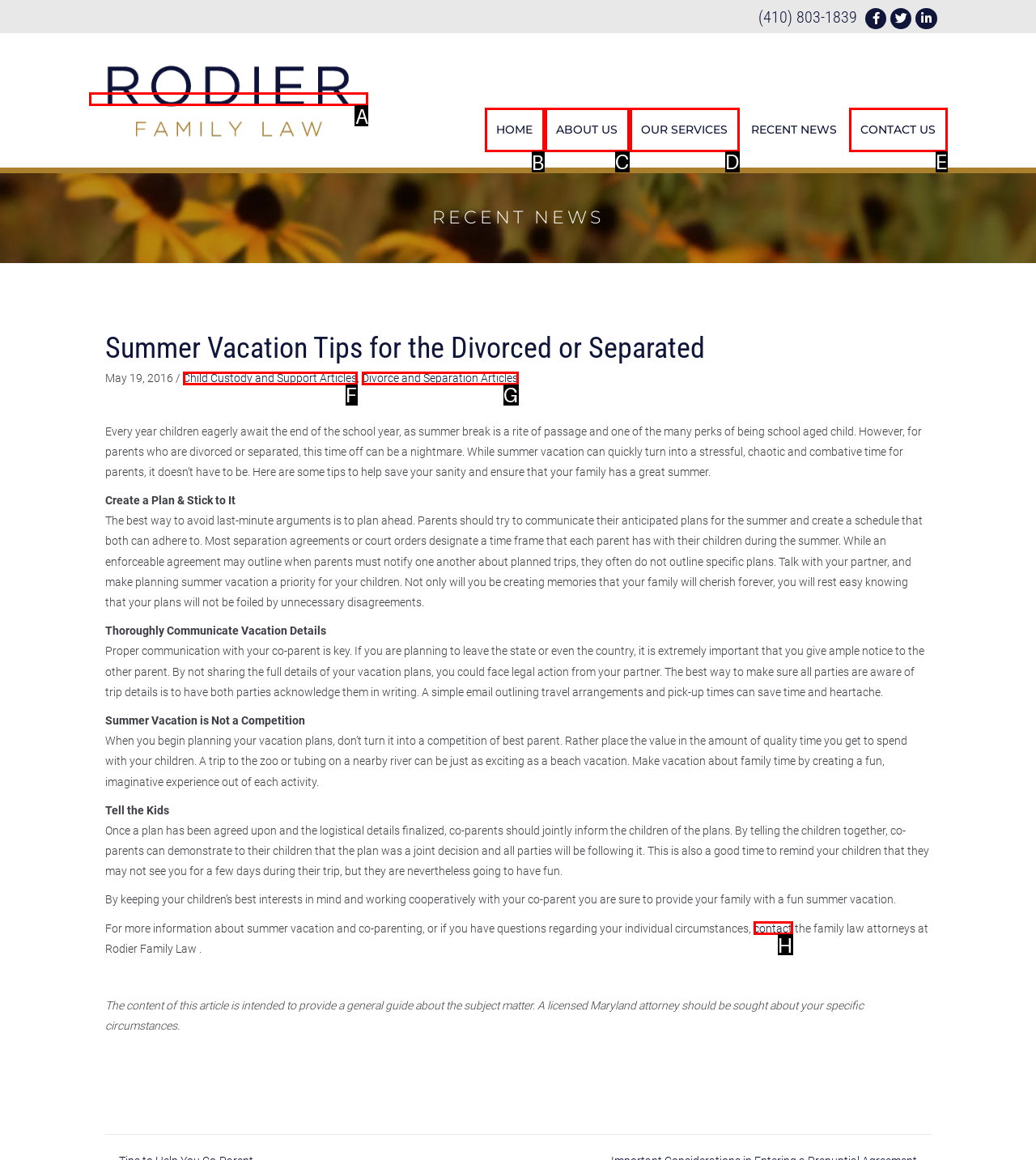Which option should be clicked to complete this task: Go to the home page
Reply with the letter of the correct choice from the given choices.

B